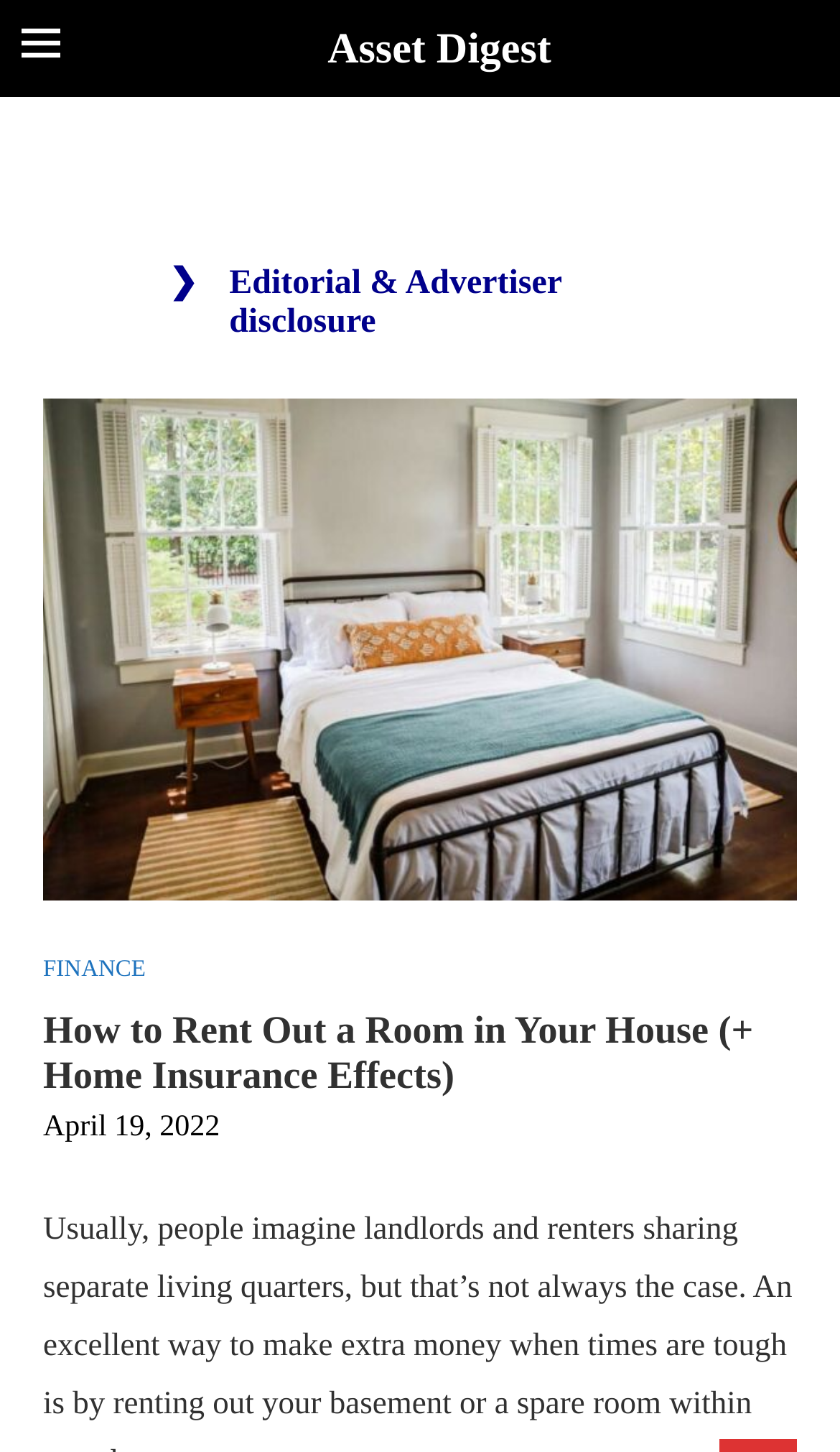Bounding box coordinates are specified in the format (top-left x, top-left y, bottom-right x, bottom-right y). All values are floating point numbers bounded between 0 and 1. Please provide the bounding box coordinate of the region this sentence describes: Finance

[0.051, 0.658, 0.174, 0.678]